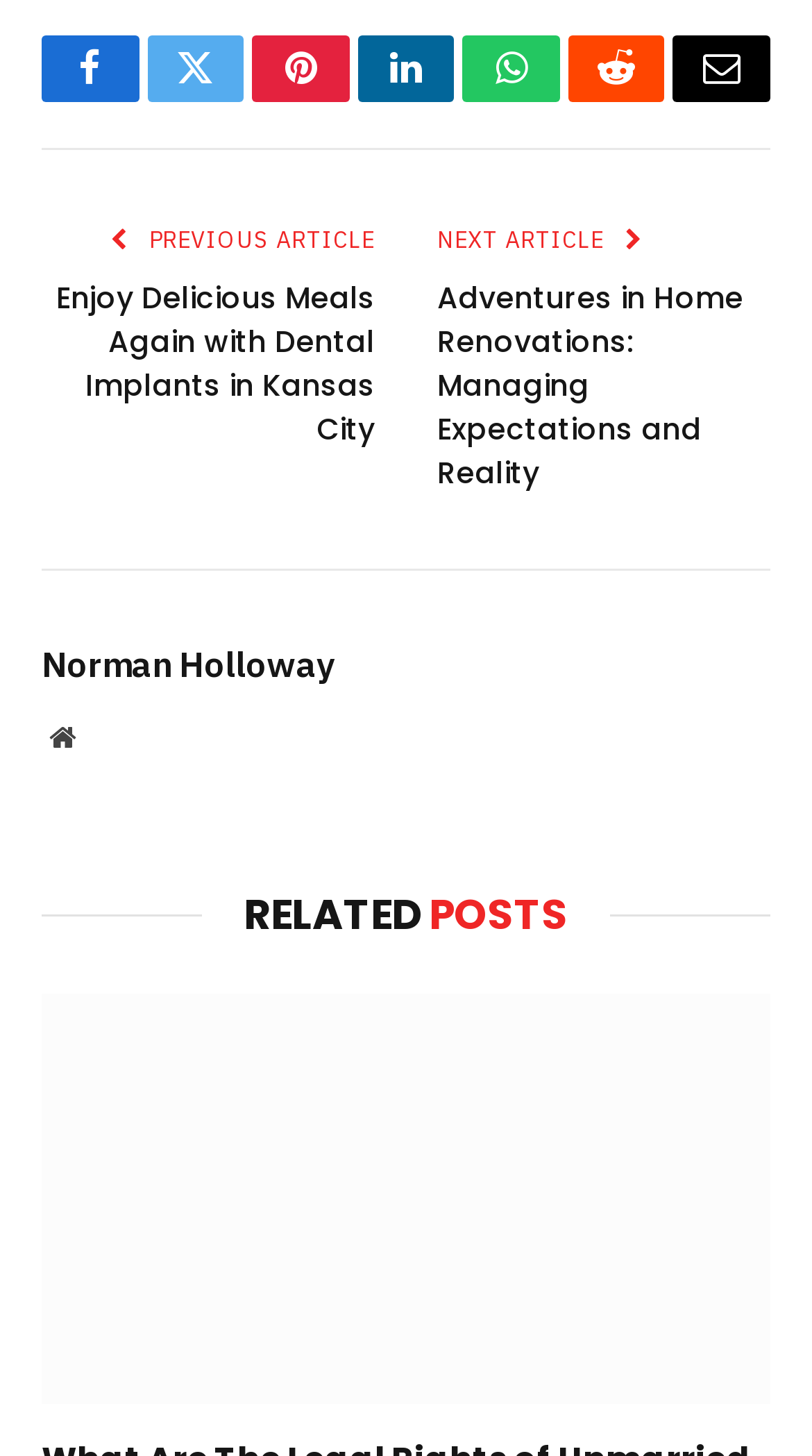Specify the bounding box coordinates for the region that must be clicked to perform the given instruction: "Read the article about Dental Implants in Kansas City".

[0.069, 0.191, 0.462, 0.309]